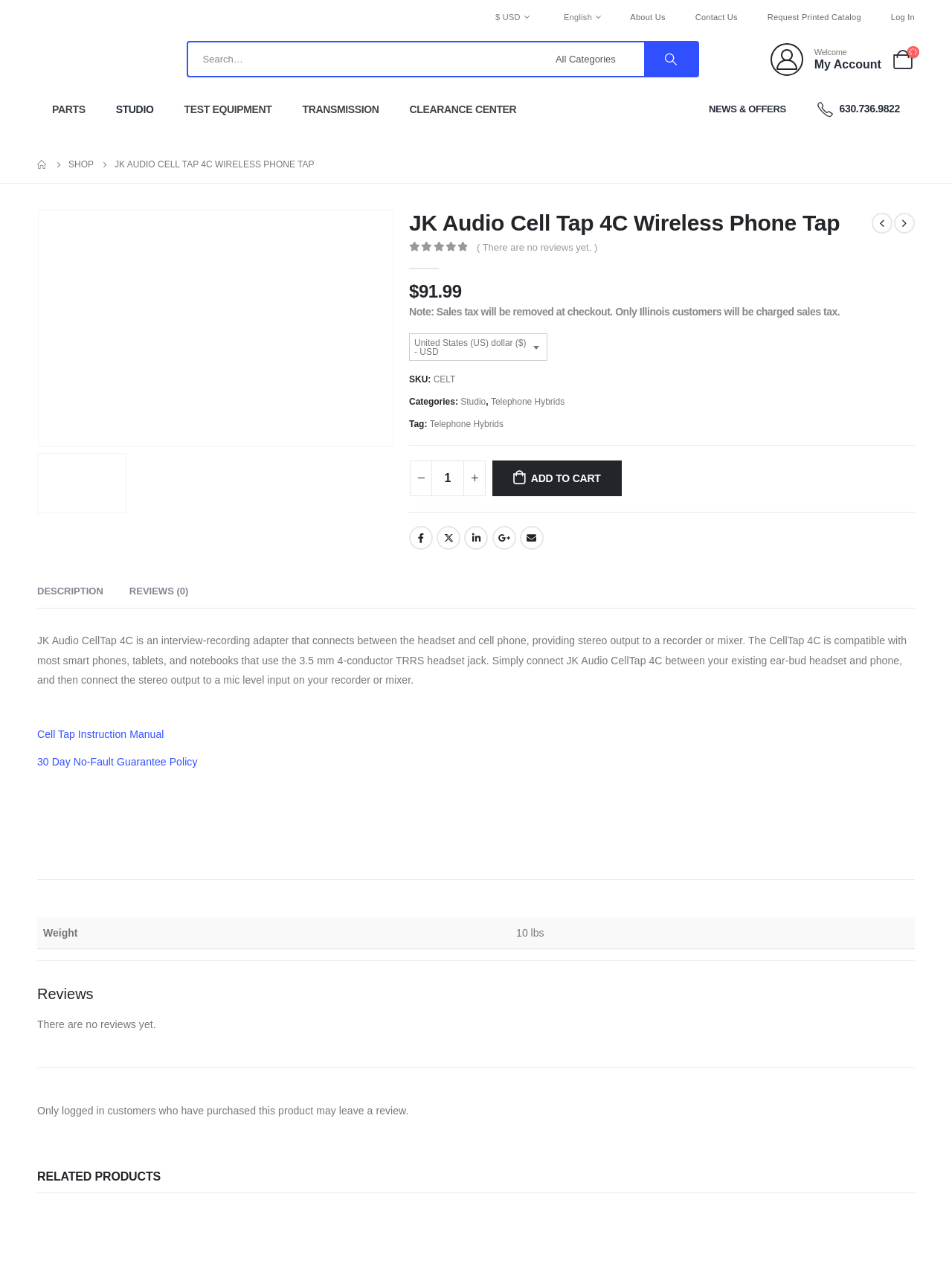Create a detailed description of the webpage's content and layout.

This webpage is about the JK Audio CellTap 4C Wireless Phone Tap product. At the top, there is a navigation menu with links to "About Us", "Contact Us", "Request Printed Catalog", and "Log In". Below this, there is a search bar and a button to toggle the navigation menu. 

On the left side, there is a vertical menu with links to different categories, including "PARTS", "STUDIO", "TEST EQUIPMENT", and "TRANSMISSION". 

The main content of the page is divided into sections. The first section displays the product name, "JK Audio Cell Tap 4C Wireless Phone Tap", and its price, "$91.99". There are also links to add the product to the cart, and to share it on social media platforms. 

Below this, there is a section with product details, including a product description, specifications, and reviews. The product description explains that the JK Audio CellTap 4C is an interview-recording adapter that connects between the headset and cell phone, providing stereo output to a recorder or mixer. 

The specifications section is presented in a table format, with information about the product's weight. 

The reviews section is currently empty, with a message indicating that there are no reviews yet. 

At the bottom of the page, there is a section titled "RELATED PRODUCTS" with links to other products, including audio decoders and telephone handsets.